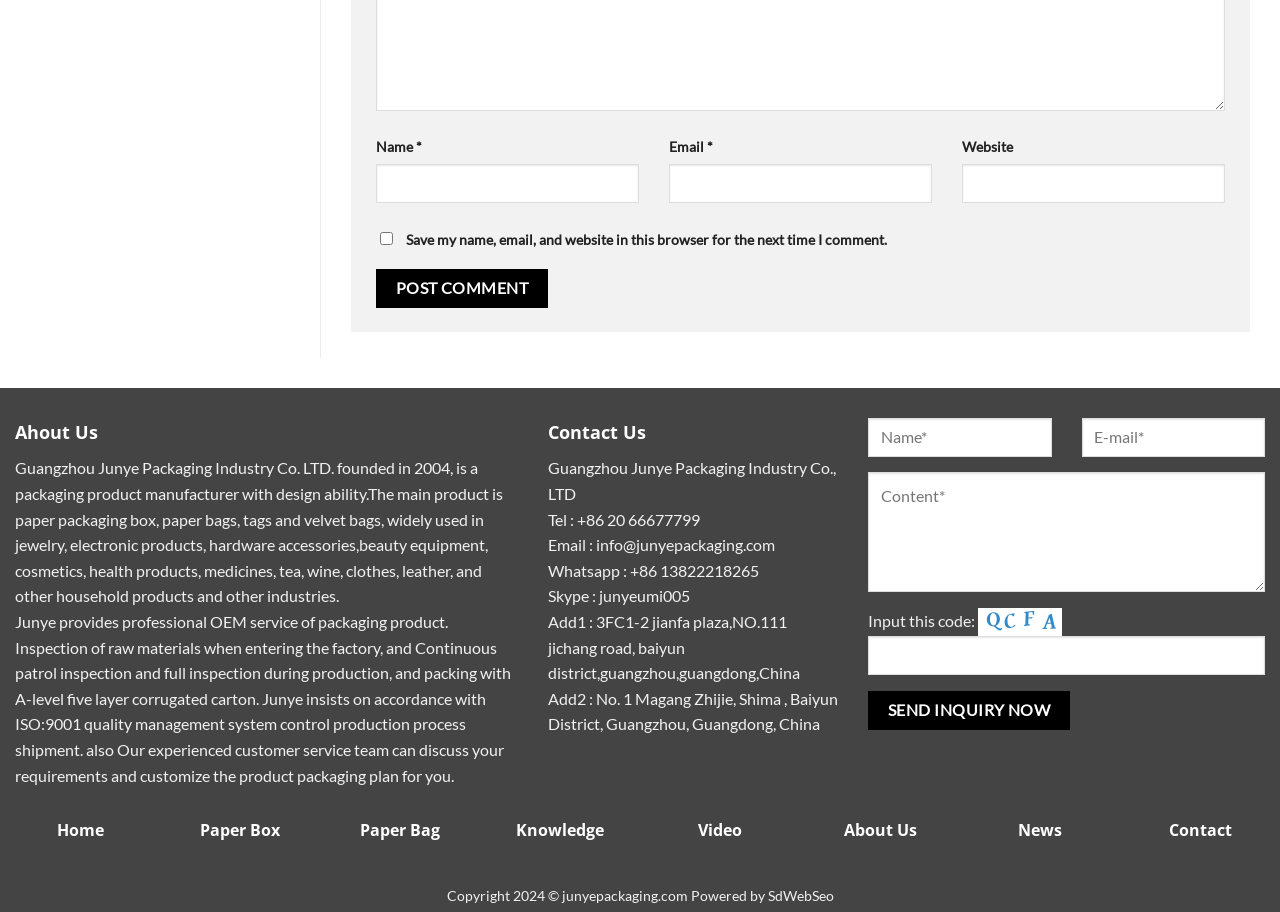Show the bounding box coordinates of the region that should be clicked to follow the instruction: "Contact us via email."

[0.466, 0.587, 0.606, 0.608]